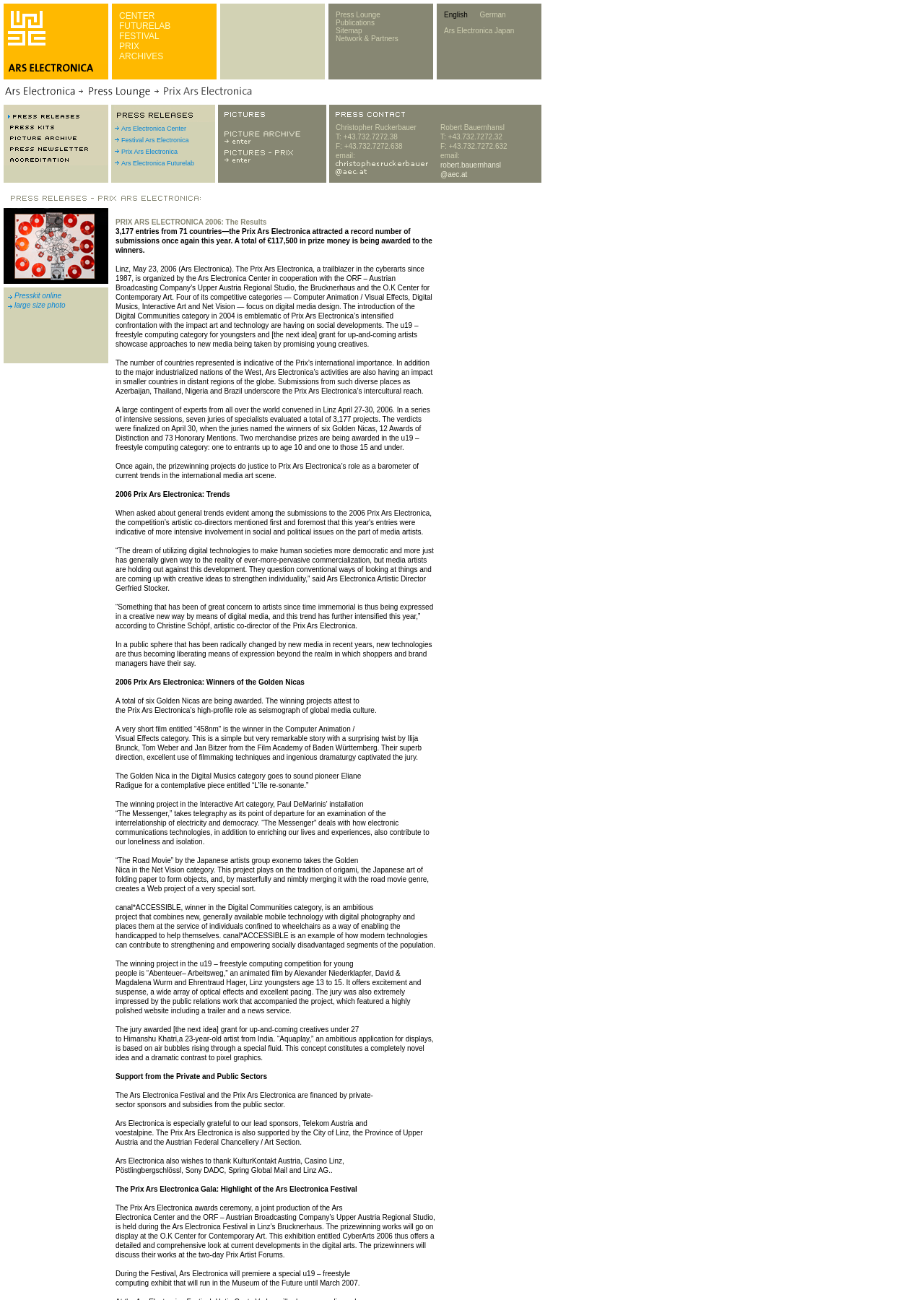Give a one-word or one-phrase response to the question: 
What is the name of the festival mentioned on the website?

Ars Electronica Festival